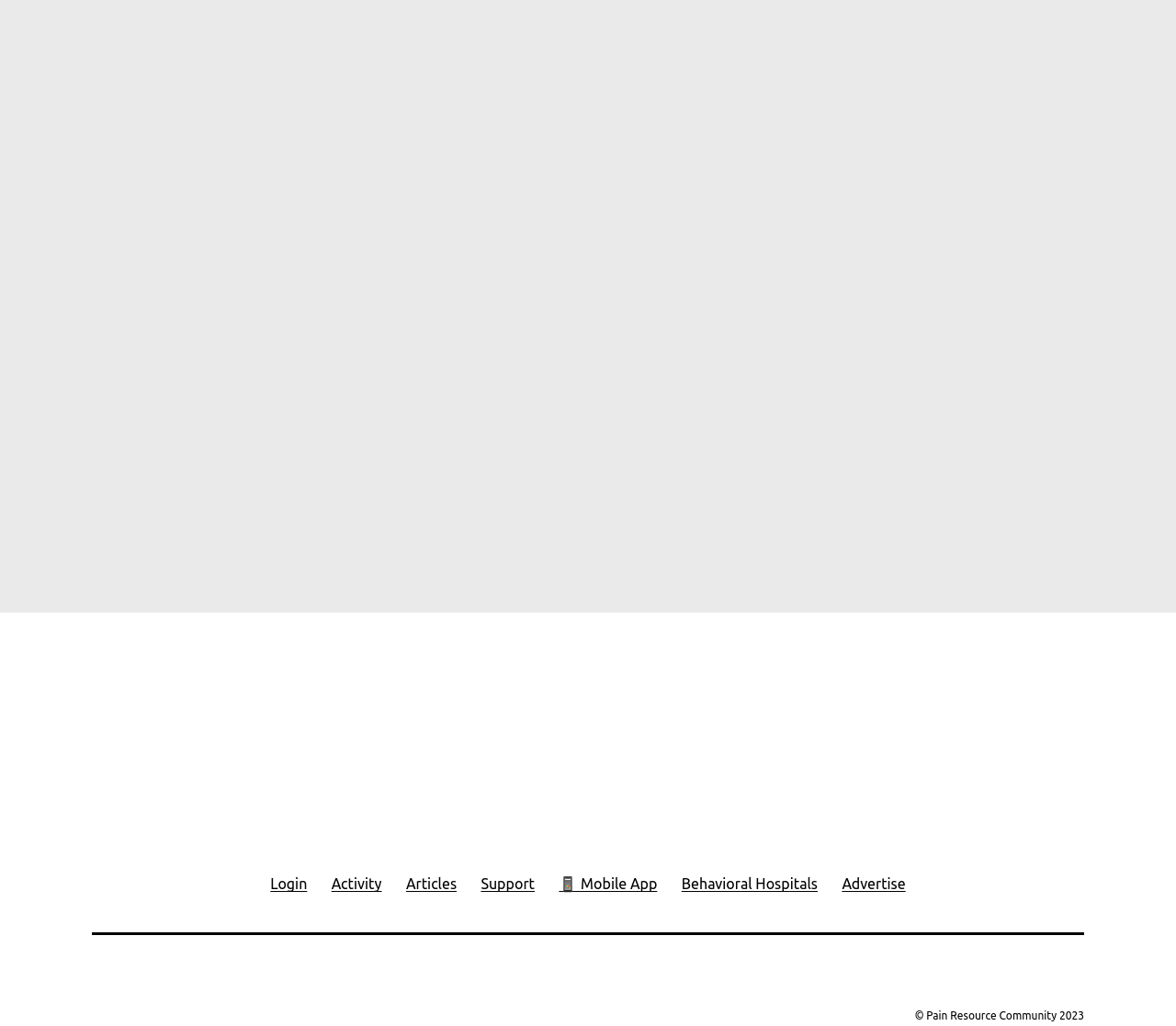What is the position of the 'Support' link in the secondary menu?
Refer to the image and respond with a one-word or short-phrase answer.

4th